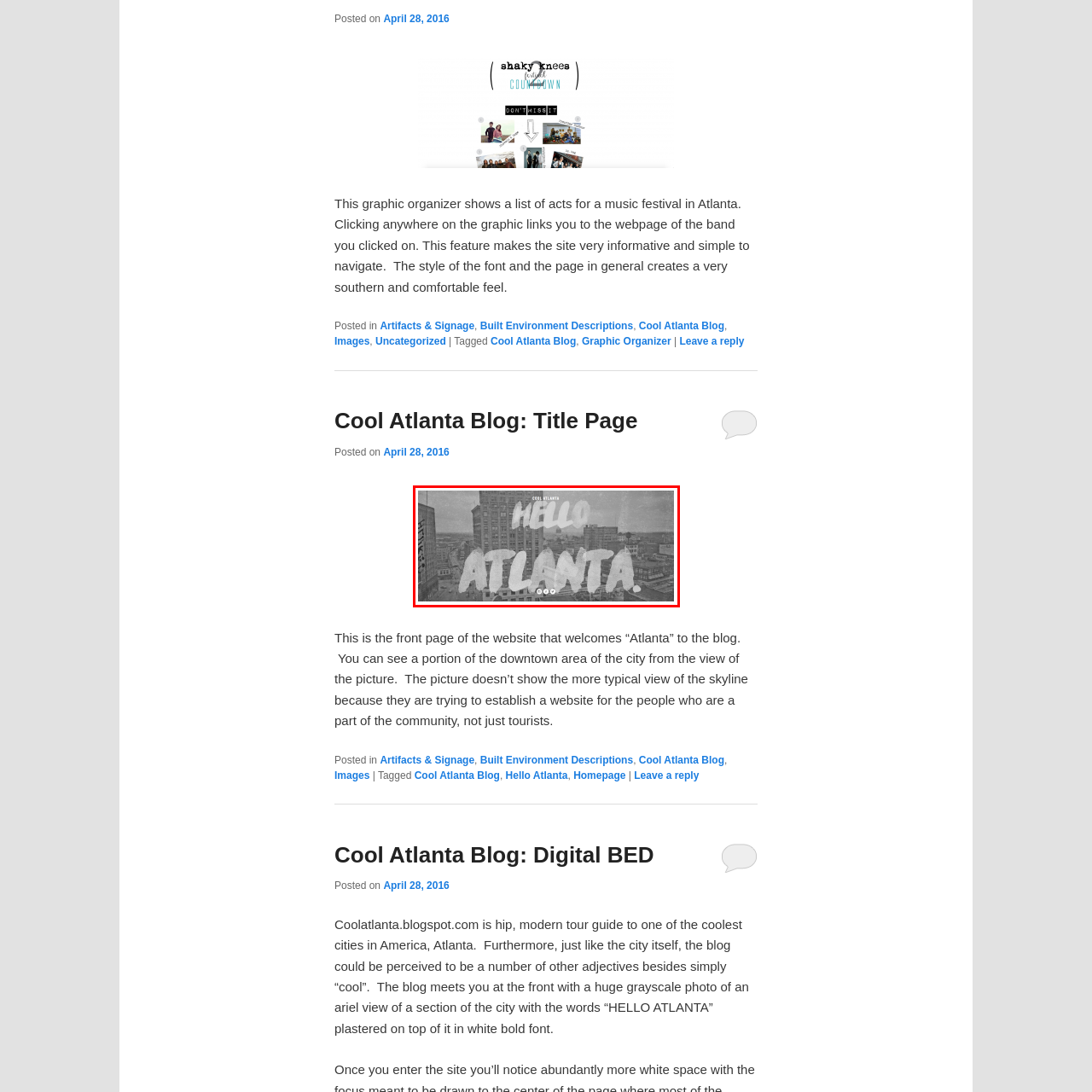Detail the contents of the image within the red outline in an elaborate manner.

This image features a captivating aerial view of downtown Atlanta, evoking a sense of local pride and community connection. Prominently displayed in a large, bold white font across the image are the words “HELLO ATLANTA.” The grayscale effect adds a touch of nostalgia, underscoring the blog's mission to present a modern yet authentic representation of the city. Surrounding this central text are glimpses of the city’s architecture, showcasing both historic and contemporary buildings. This visual serves not only as an invitation to explore Atlanta but also as a central theme for the blog, which aims to highlight the richness and diversity of experiences within the city.